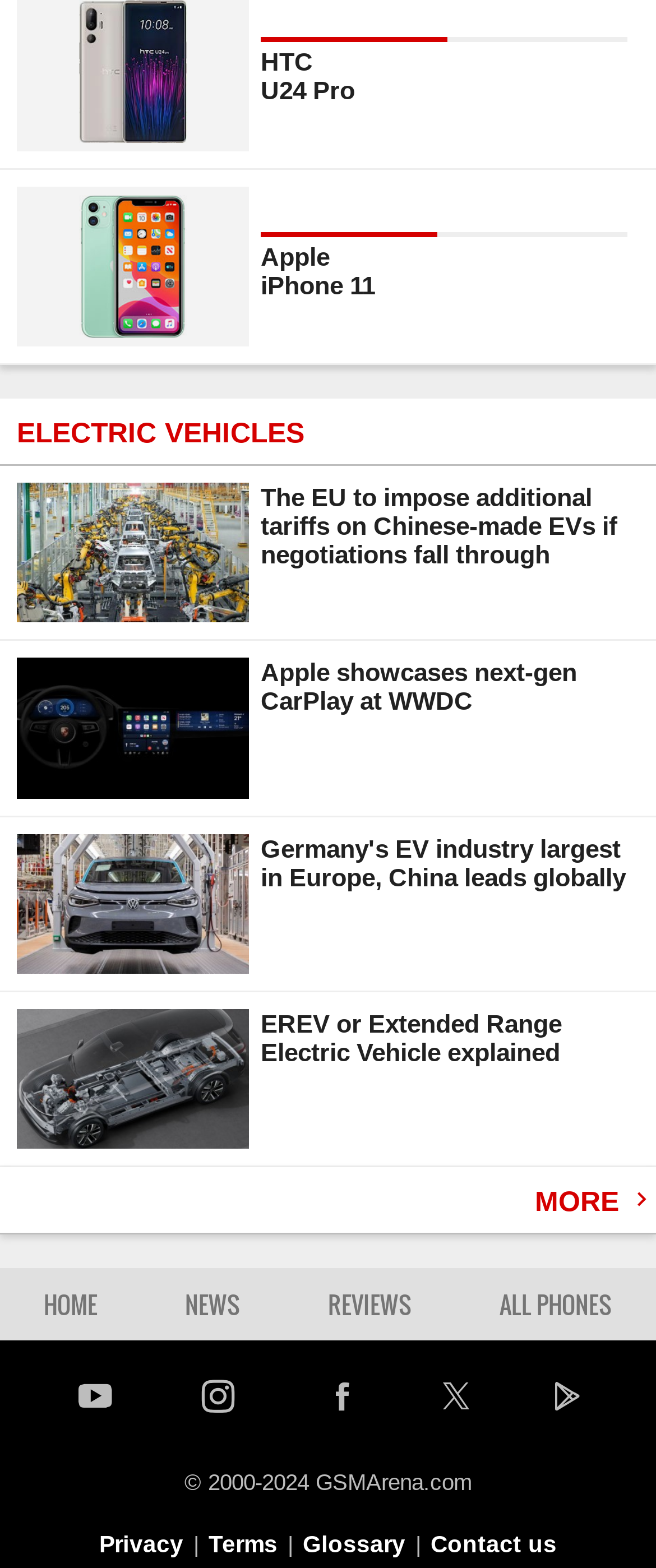Specify the bounding box coordinates of the element's area that should be clicked to execute the given instruction: "Check NEWS". The coordinates should be four float numbers between 0 and 1, i.e., [left, top, right, bottom].

[0.282, 0.809, 0.367, 0.855]